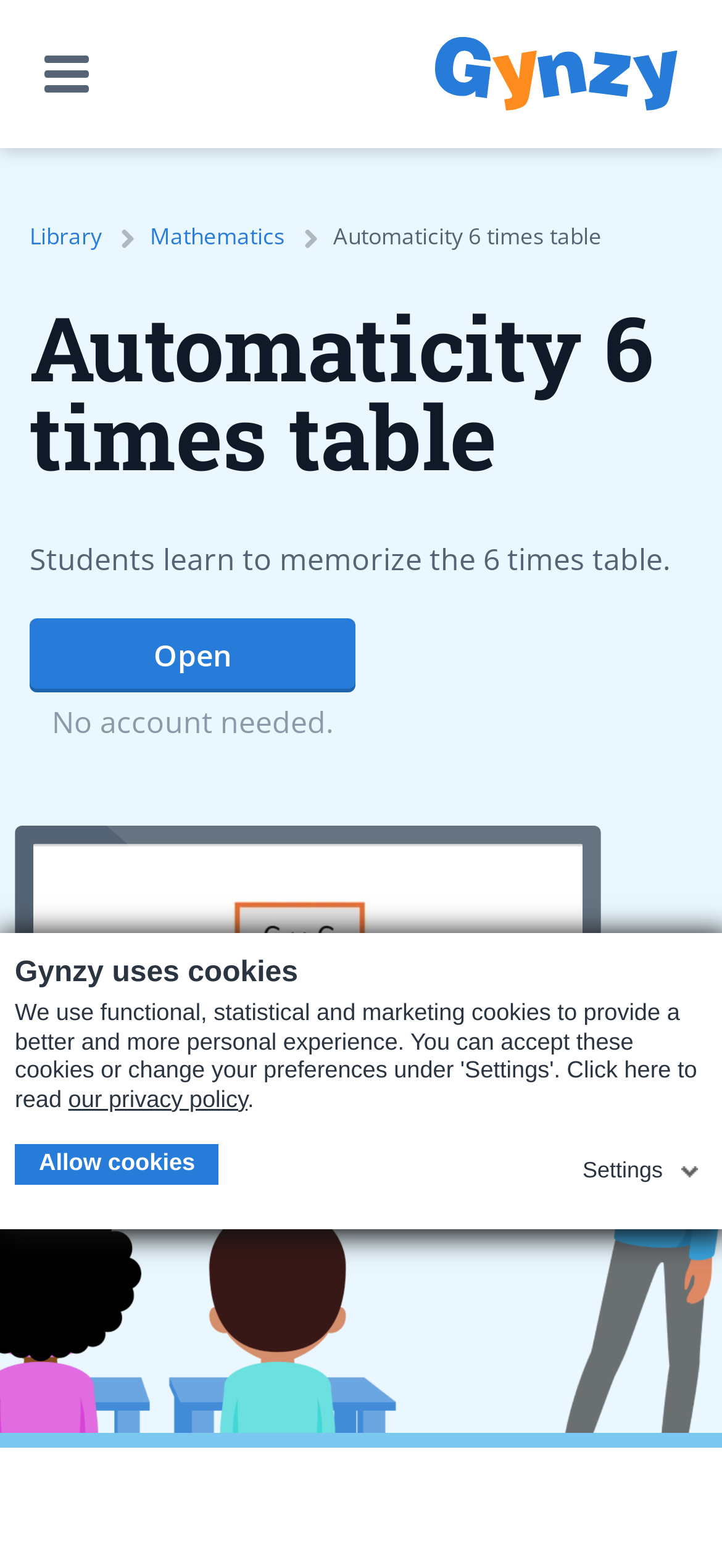Using the format (top-left x, top-left y, bottom-right x, bottom-right y), provide the bounding box coordinates for the described UI element. All values should be floating point numbers between 0 and 1: our privacy policy

[0.095, 0.693, 0.343, 0.709]